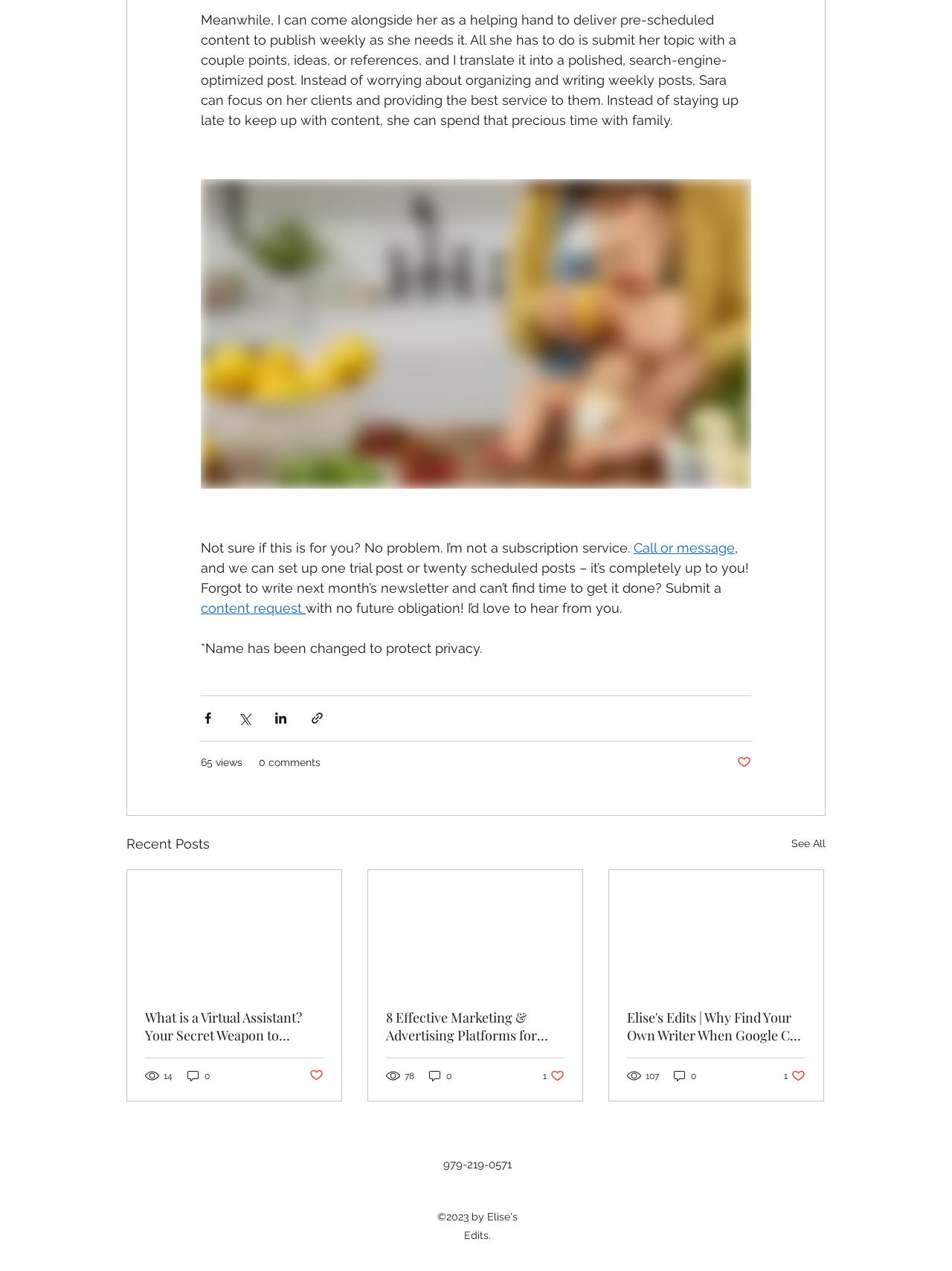Find and indicate the bounding box coordinates of the region you should select to follow the given instruction: "Click the 'Call or message' link".

[0.666, 0.425, 0.772, 0.437]